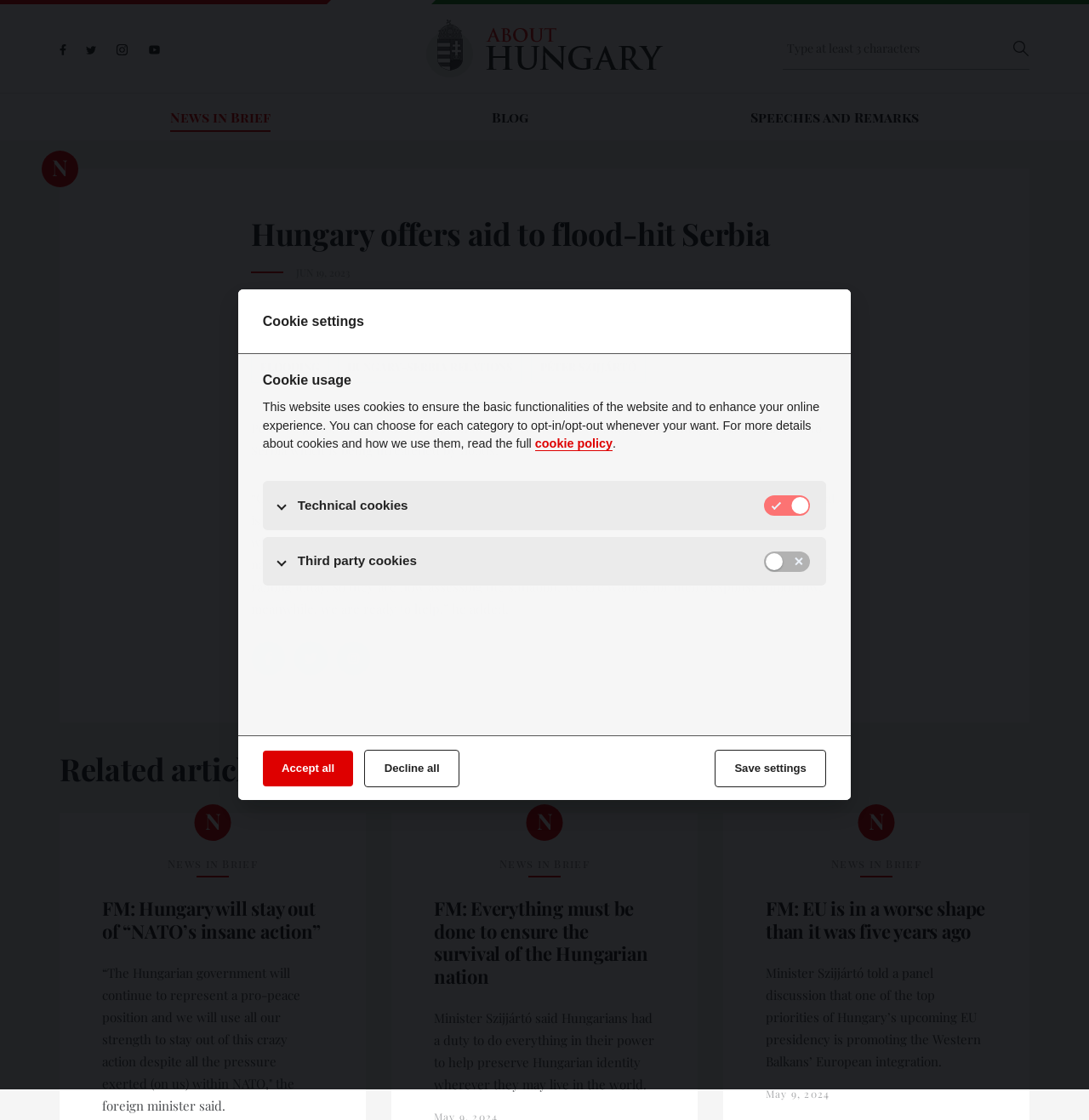Determine the bounding box coordinates of the region I should click to achieve the following instruction: "Click the link 'FLOODING'". Ensure the bounding box coordinates are four float numbers between 0 and 1, i.e., [left, top, right, bottom].

[0.23, 0.313, 0.302, 0.342]